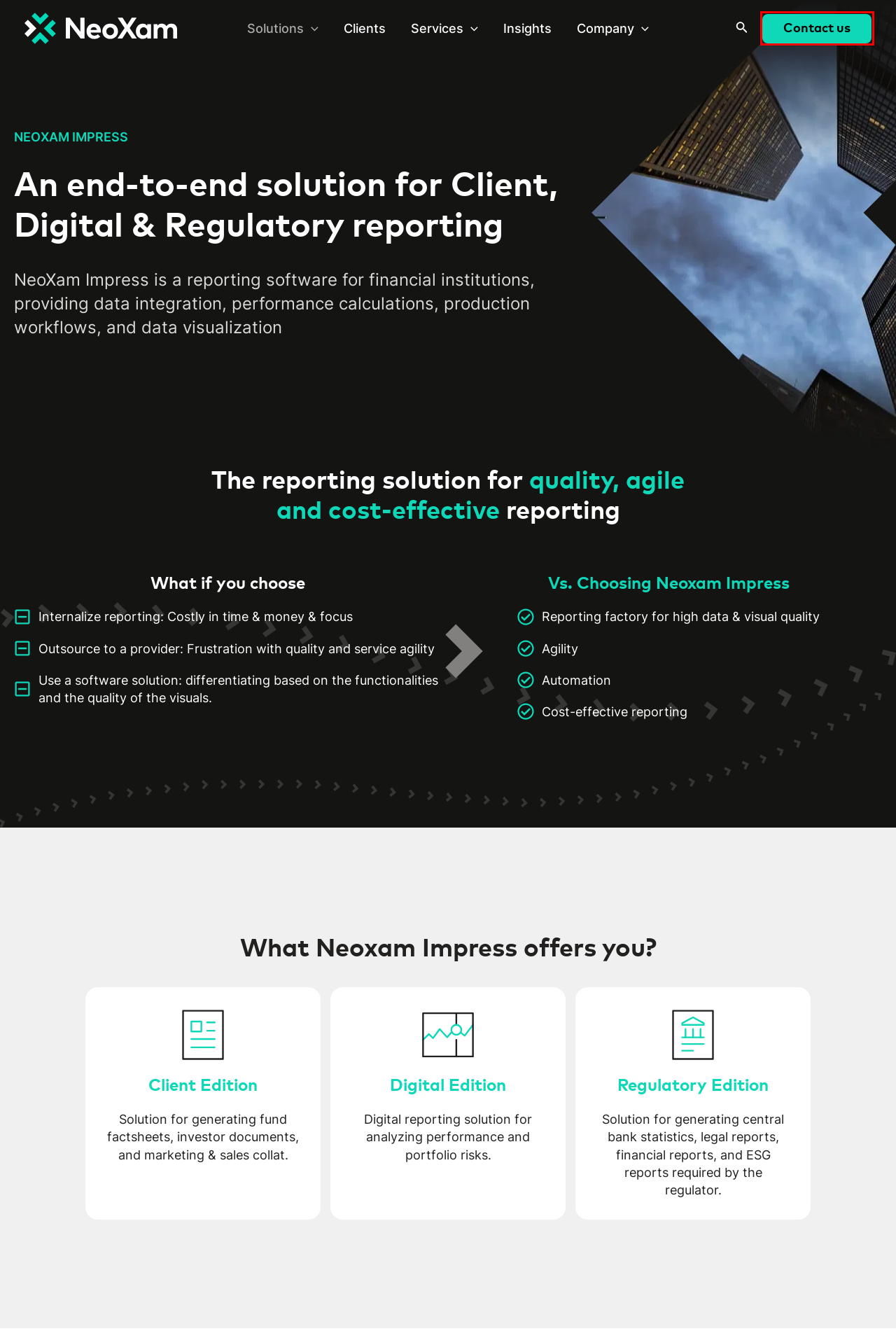You have a screenshot showing a webpage with a red bounding box around a UI element. Choose the webpage description that best matches the new page after clicking the highlighted element. Here are the options:
A. ABOR Data Integration for Multi-Jurisdictional Regulatory Reporting- NeoXam
B. How Pension Funds are Tackling Climate Goals with Data
C. Contact - NeoXam
D. NeoXam DataHub | Global Financial Software
E. Our insights - NeoXam
F. NeoXam GP4 Investment Accounting |
G. NeoXam | Global financial software company
H. Clients - NeoXam

C